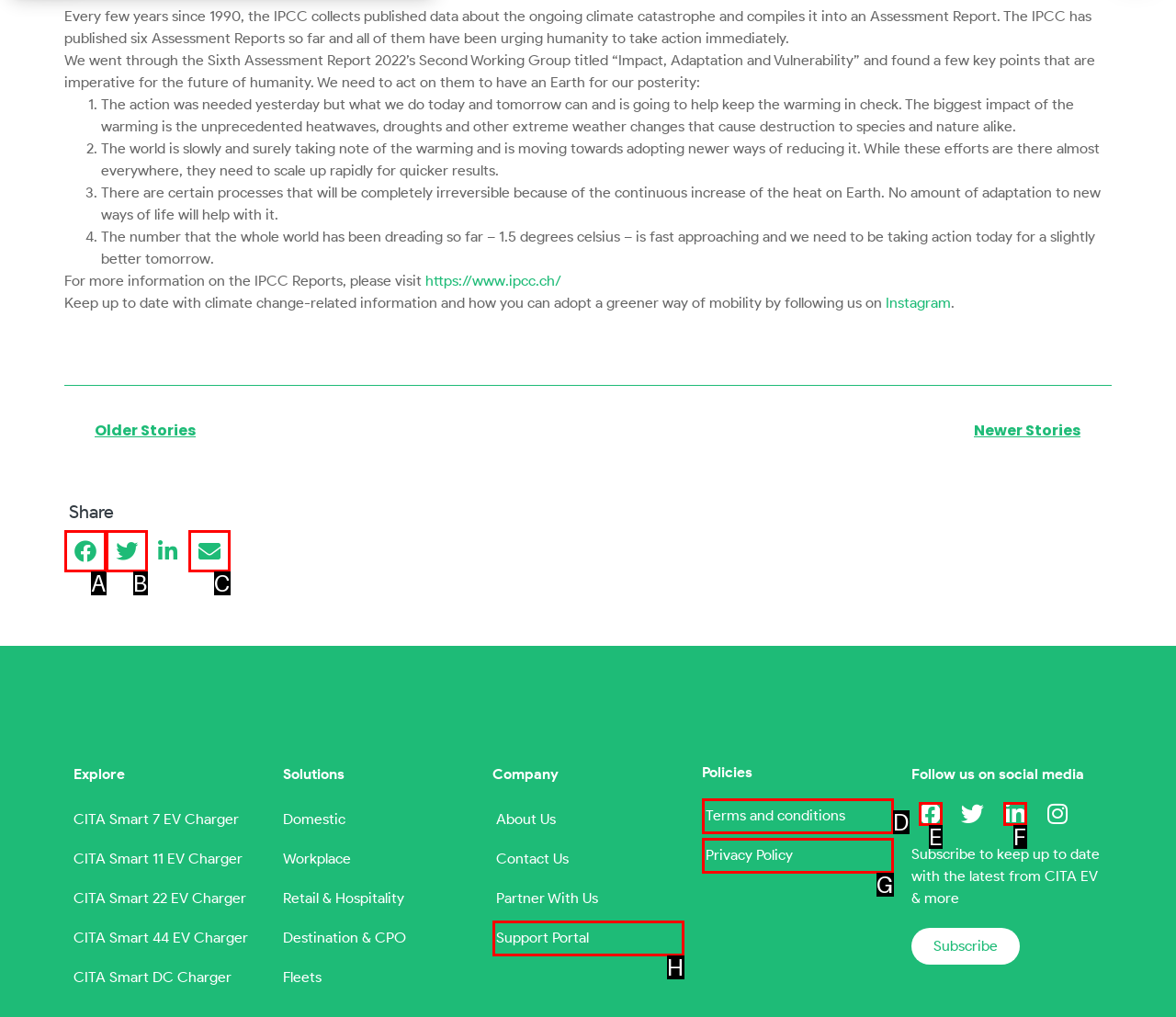With the provided description: Support Portal, select the most suitable HTML element. Respond with the letter of the selected option.

H